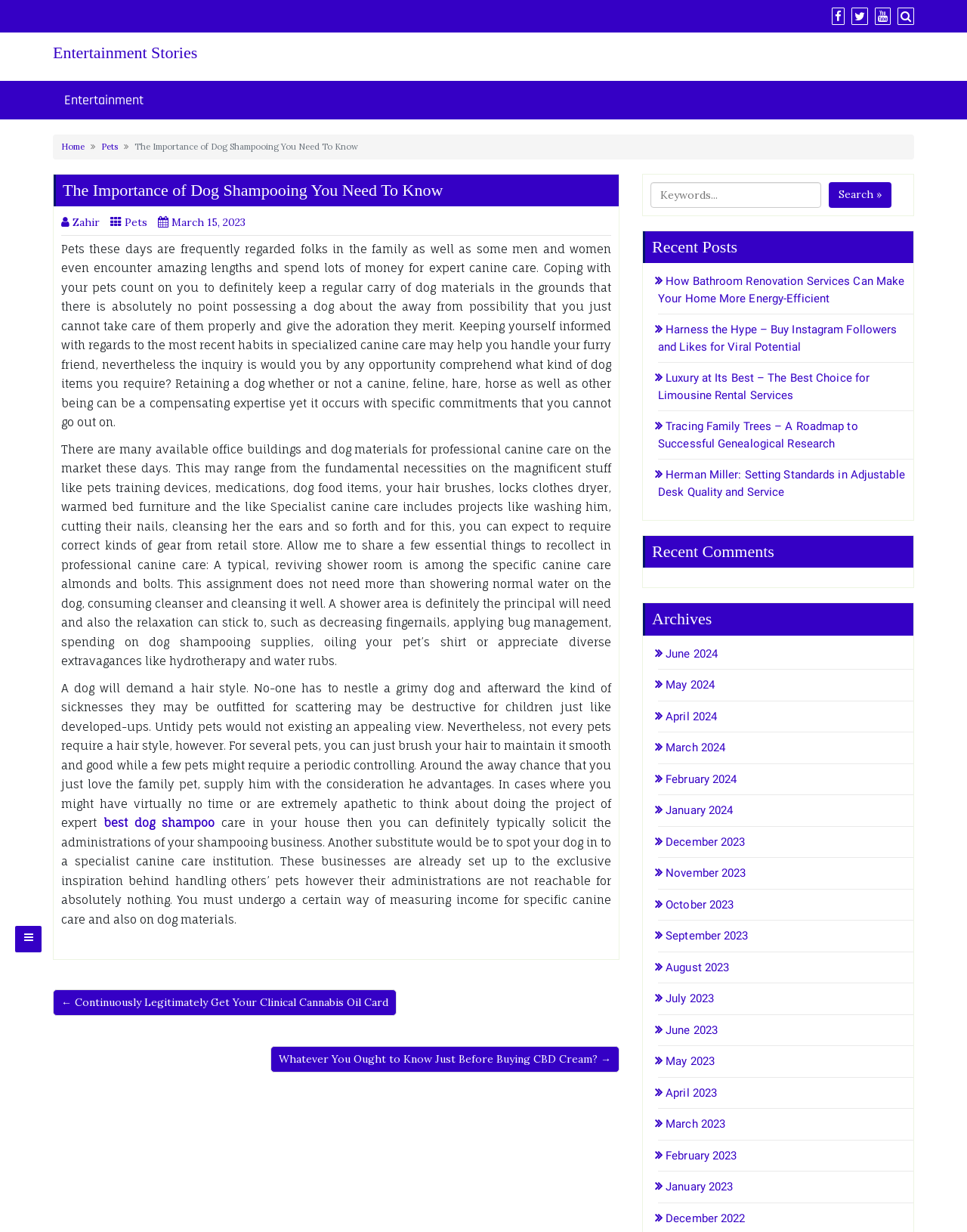Find the bounding box coordinates for the area you need to click to carry out the instruction: "Browse recent posts". The coordinates should be four float numbers between 0 and 1, indicated as [left, top, right, bottom].

[0.665, 0.188, 0.945, 0.214]